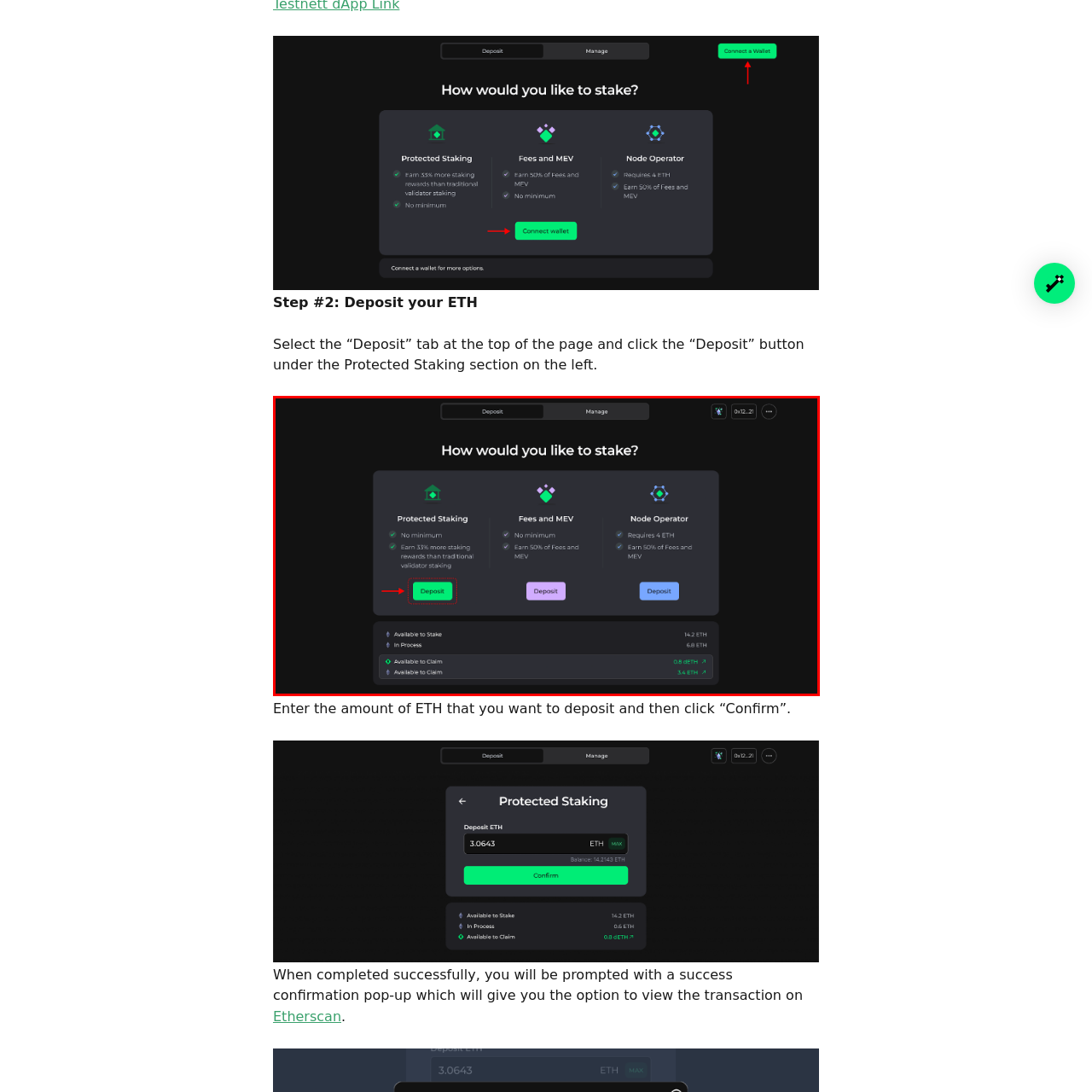What is the color of the 'Deposit' button?
Check the image enclosed by the red bounding box and reply to the question using a single word or phrase.

Green